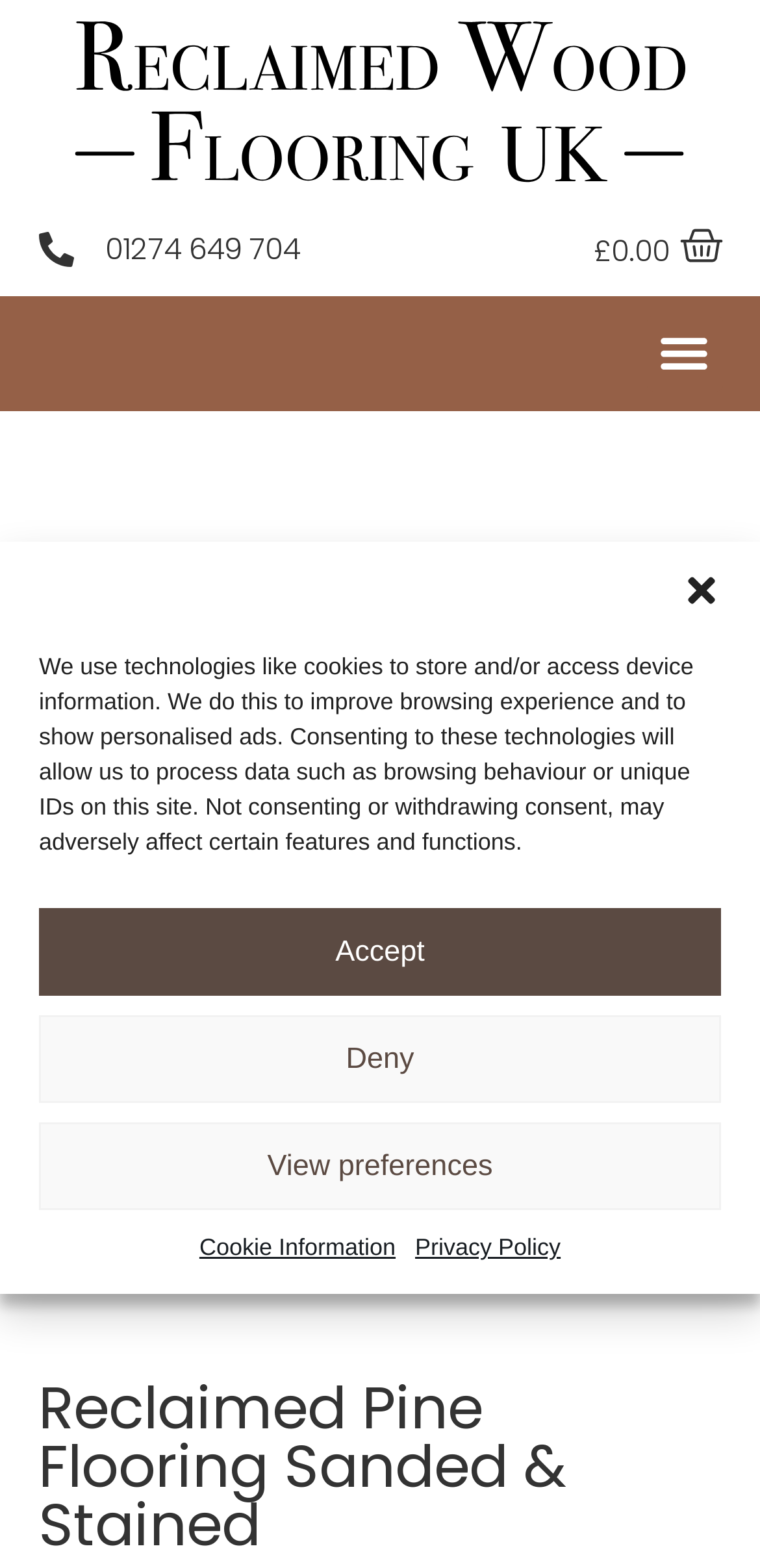Is the menu toggled?
Please ensure your answer to the question is detailed and covers all necessary aspects.

I checked the button element with the text 'Menu Toggle' and found that its 'expanded' property is set to False, indicating that the menu is not toggled.